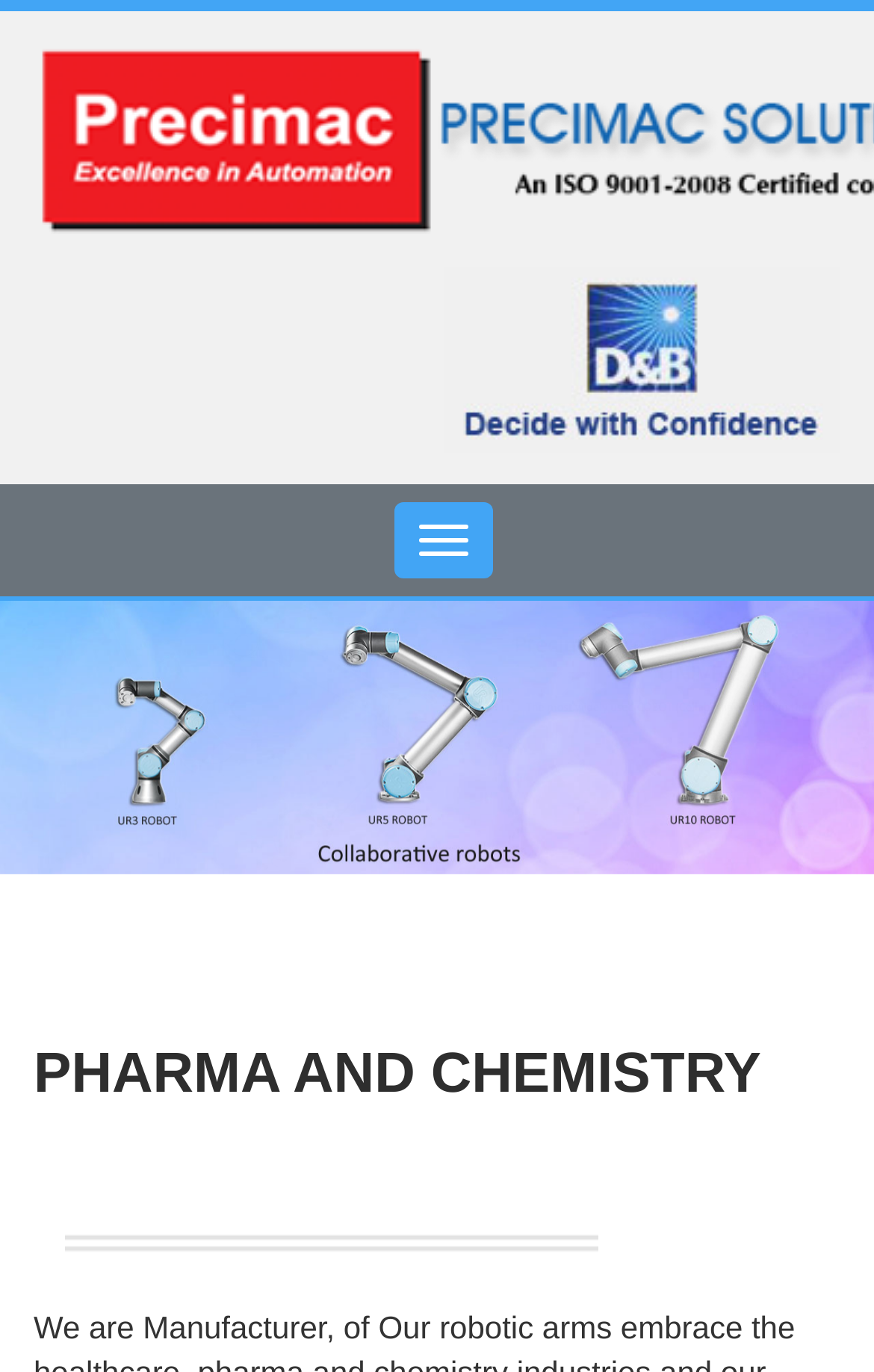Can you find and generate the webpage's heading?

PHARMA AND CHEMISTRY